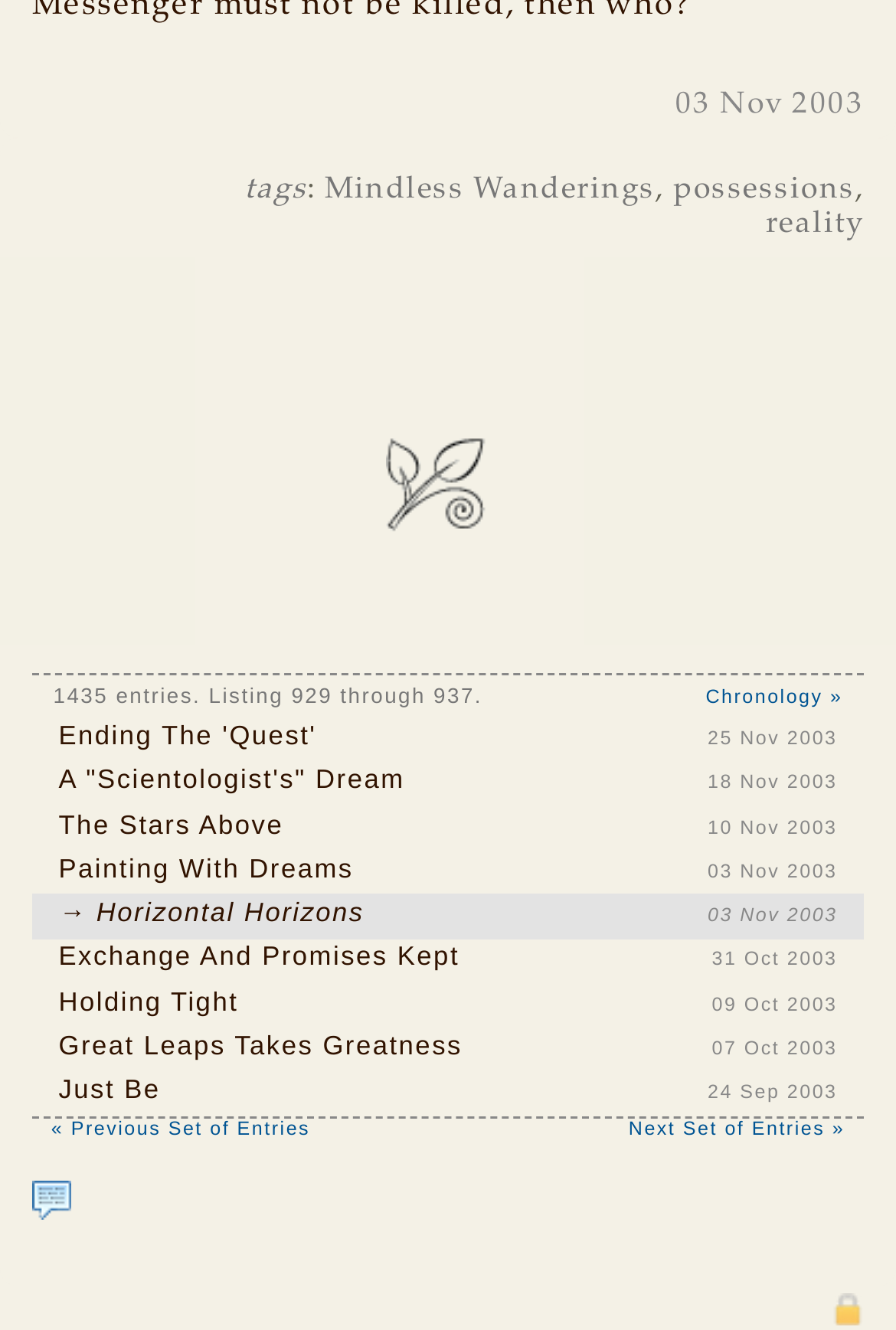Identify the bounding box coordinates of the region that should be clicked to execute the following instruction: "Go to the 'Mindless Wanderings' tag".

[0.363, 0.13, 0.732, 0.156]